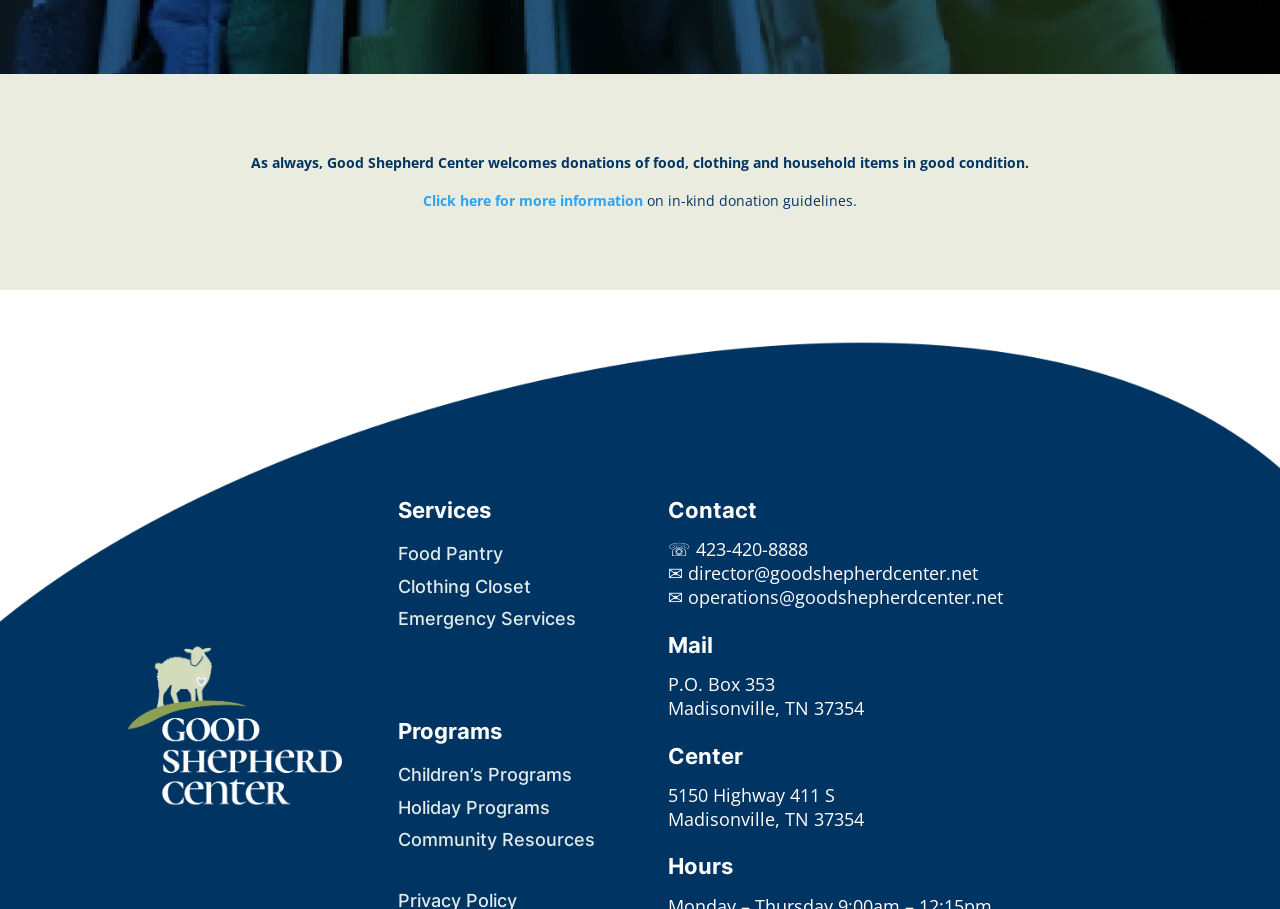What are the services provided?
Please answer using one word or phrase, based on the screenshot.

Food Pantry, Clothing Closet, Emergency Services